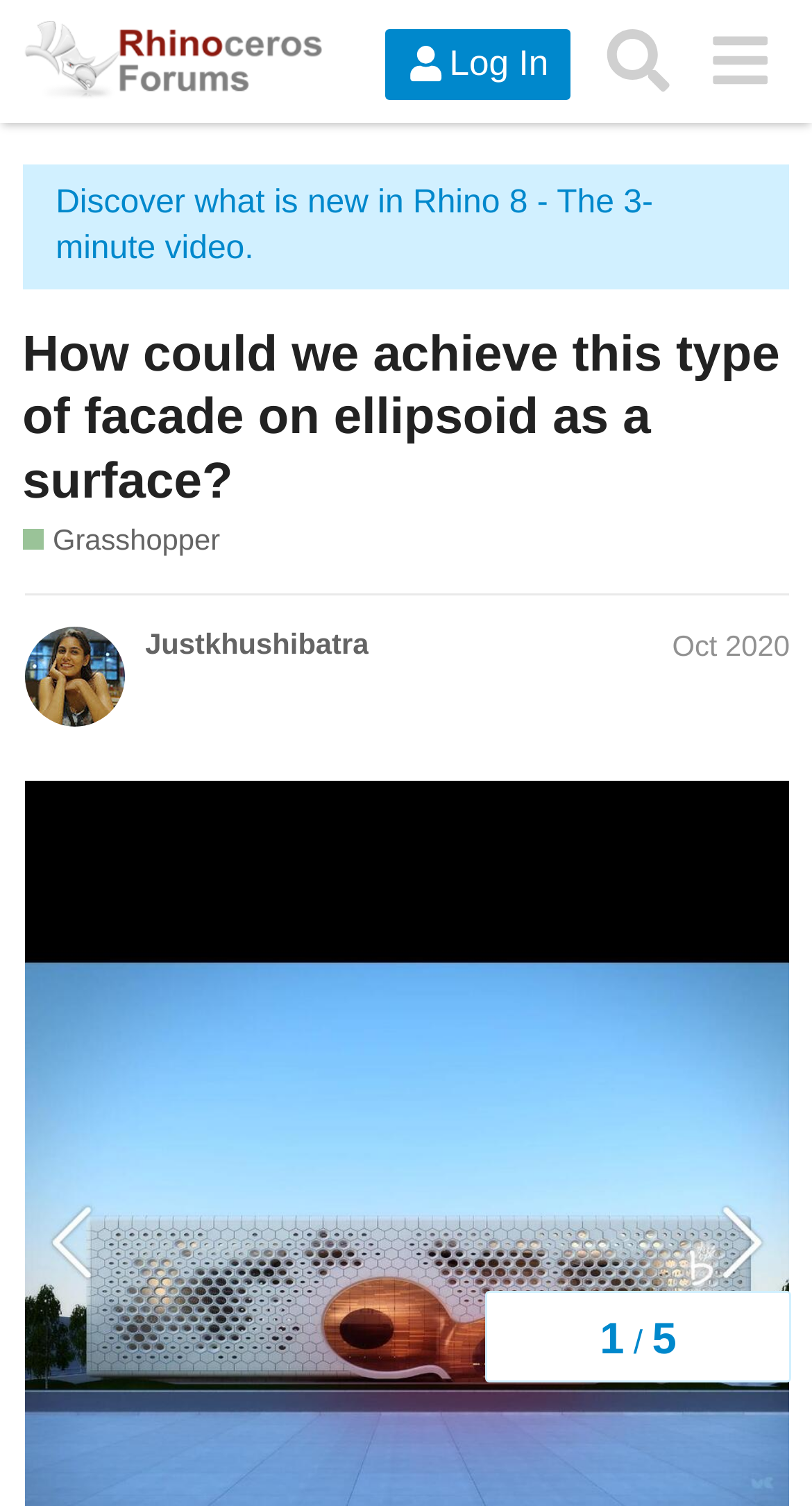Who posted the topic?
Using the image as a reference, deliver a detailed and thorough answer to the question.

The name of the person who posted the topic can be found in the heading element, which says 'Justkhushibatra Oct 2020', indicating that Justkhushibatra posted the topic in October 2020.